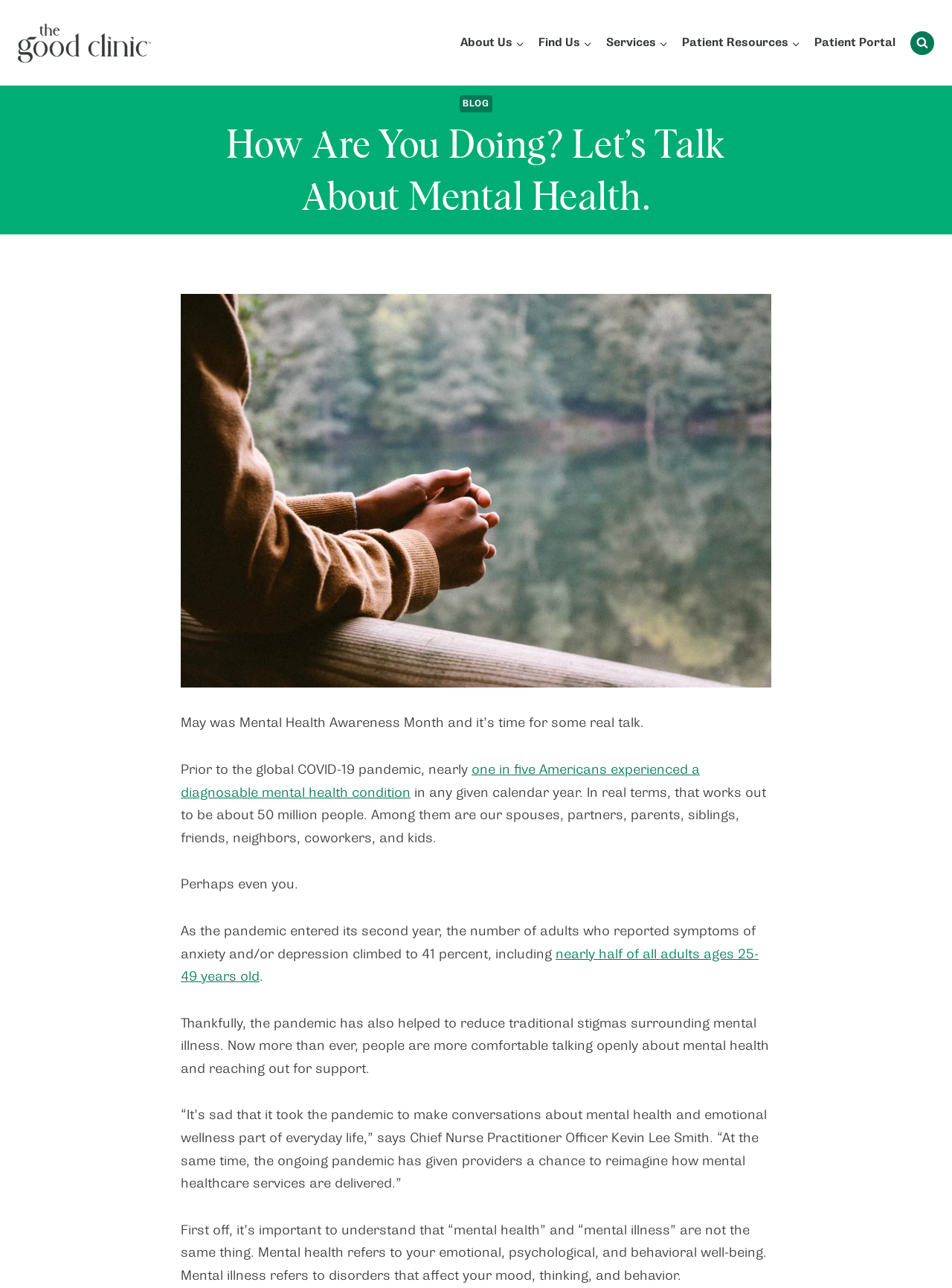How many people in the US experience a diagnosable mental health condition?
Use the information from the screenshot to give a comprehensive response to the question.

The webpage states that 'Prior to the global COVID-19 pandemic, nearly one in five Americans experienced a diagnosable mental health condition... In real terms, that works out to be about 50 million people'.